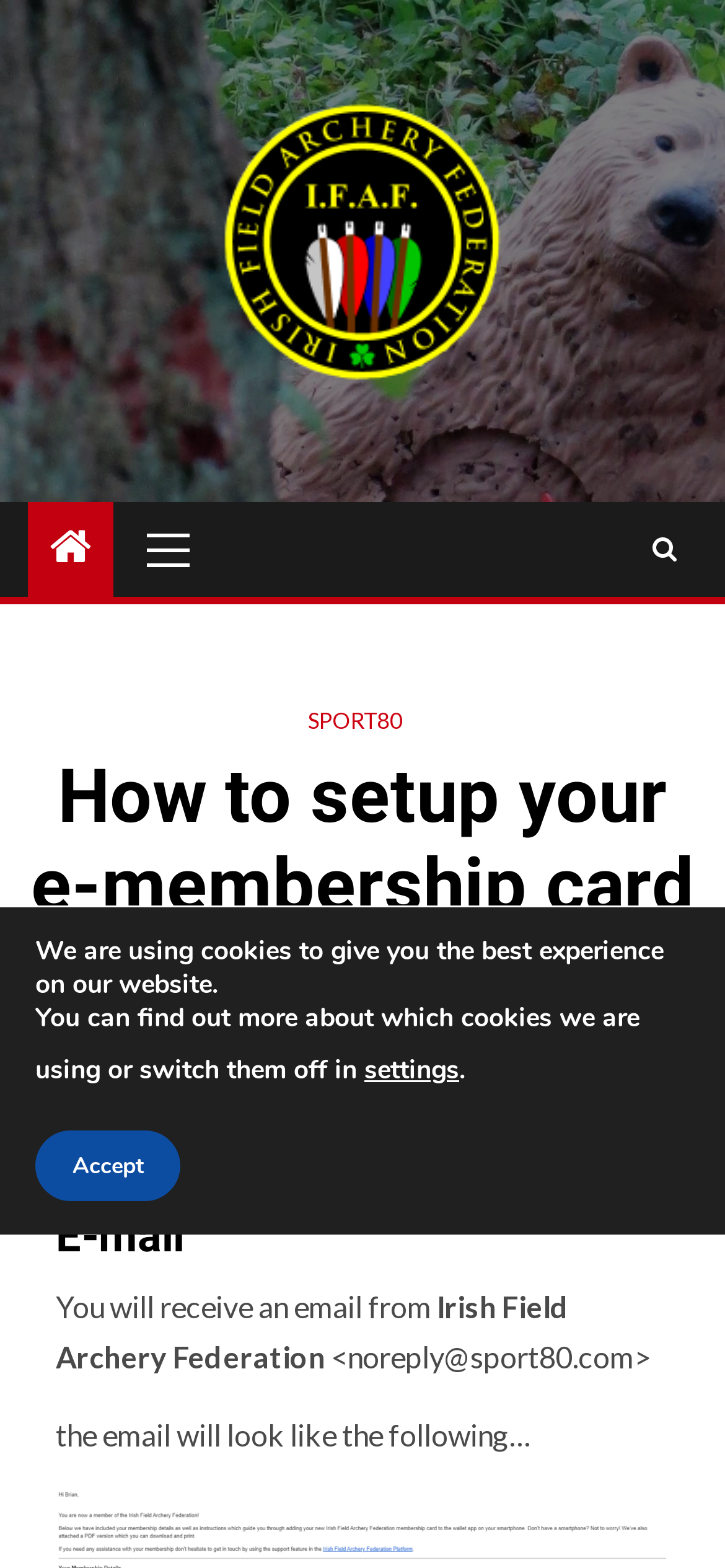Identify the bounding box coordinates for the UI element mentioned here: "Sport80". Provide the coordinates as four float values between 0 and 1, i.e., [left, top, right, bottom].

[0.186, 0.651, 0.312, 0.67]